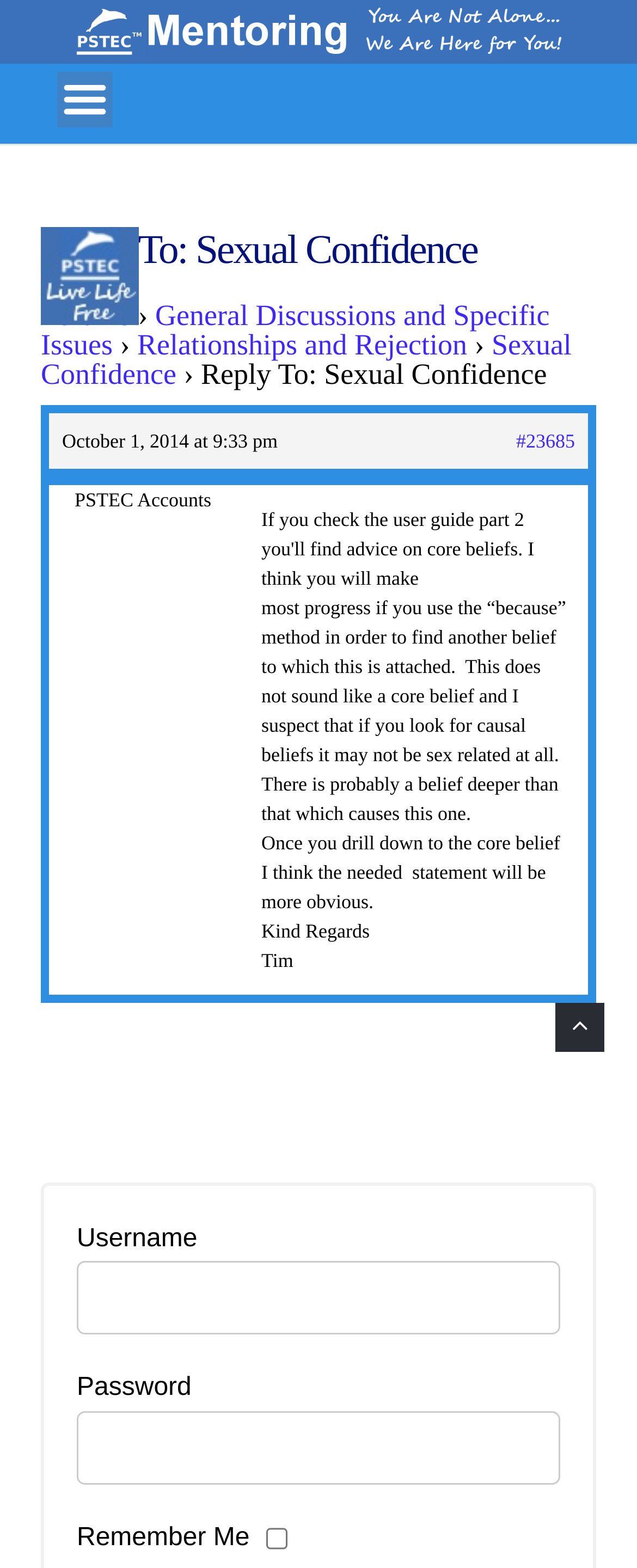Highlight the bounding box coordinates of the element that should be clicked to carry out the following instruction: "Click on the 'PSTEC Mentoring' link". The coordinates must be given as four float numbers ranging from 0 to 1, i.e., [left, top, right, bottom].

[0.0, 0.0, 1.0, 0.041]